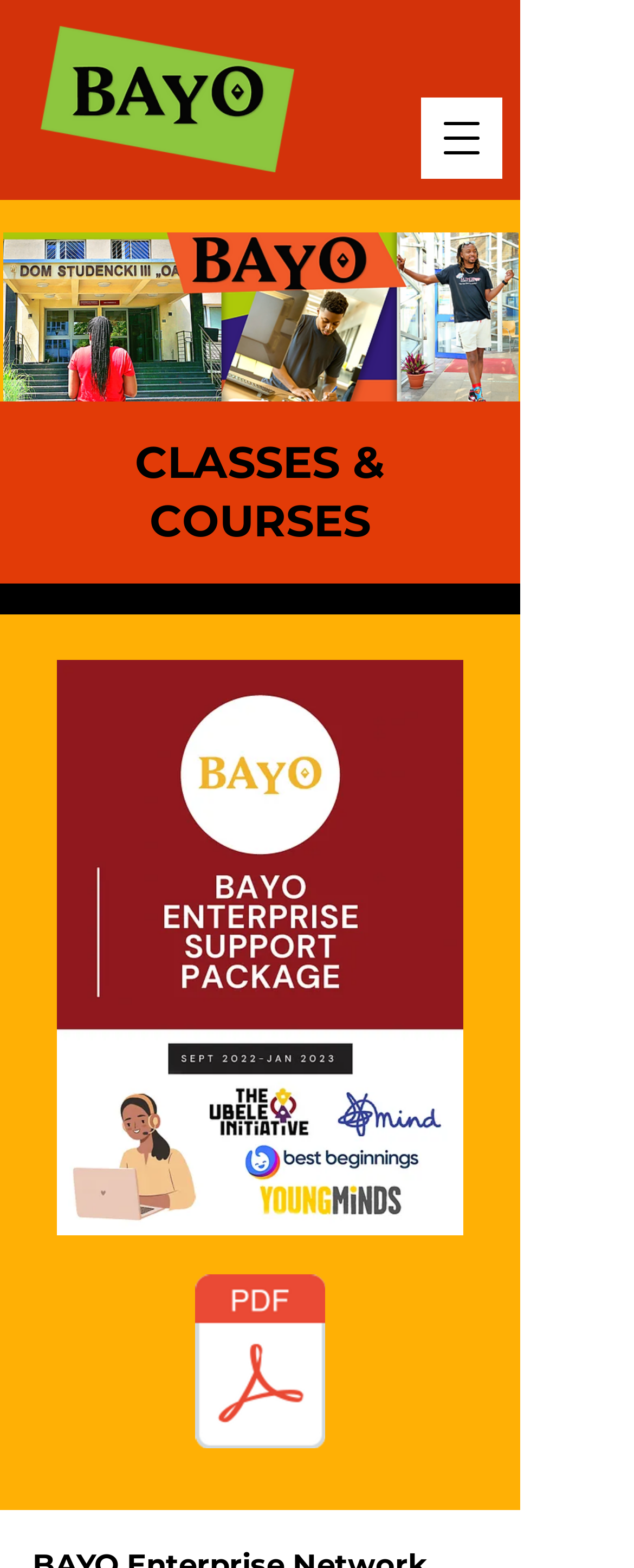Bounding box coordinates are given in the format (top-left x, top-left y, bottom-right x, bottom-right y). All values should be floating point numbers between 0 and 1. Provide the bounding box coordinate for the UI element described as: aria-label="Open navigation menu"

[0.664, 0.062, 0.792, 0.114]